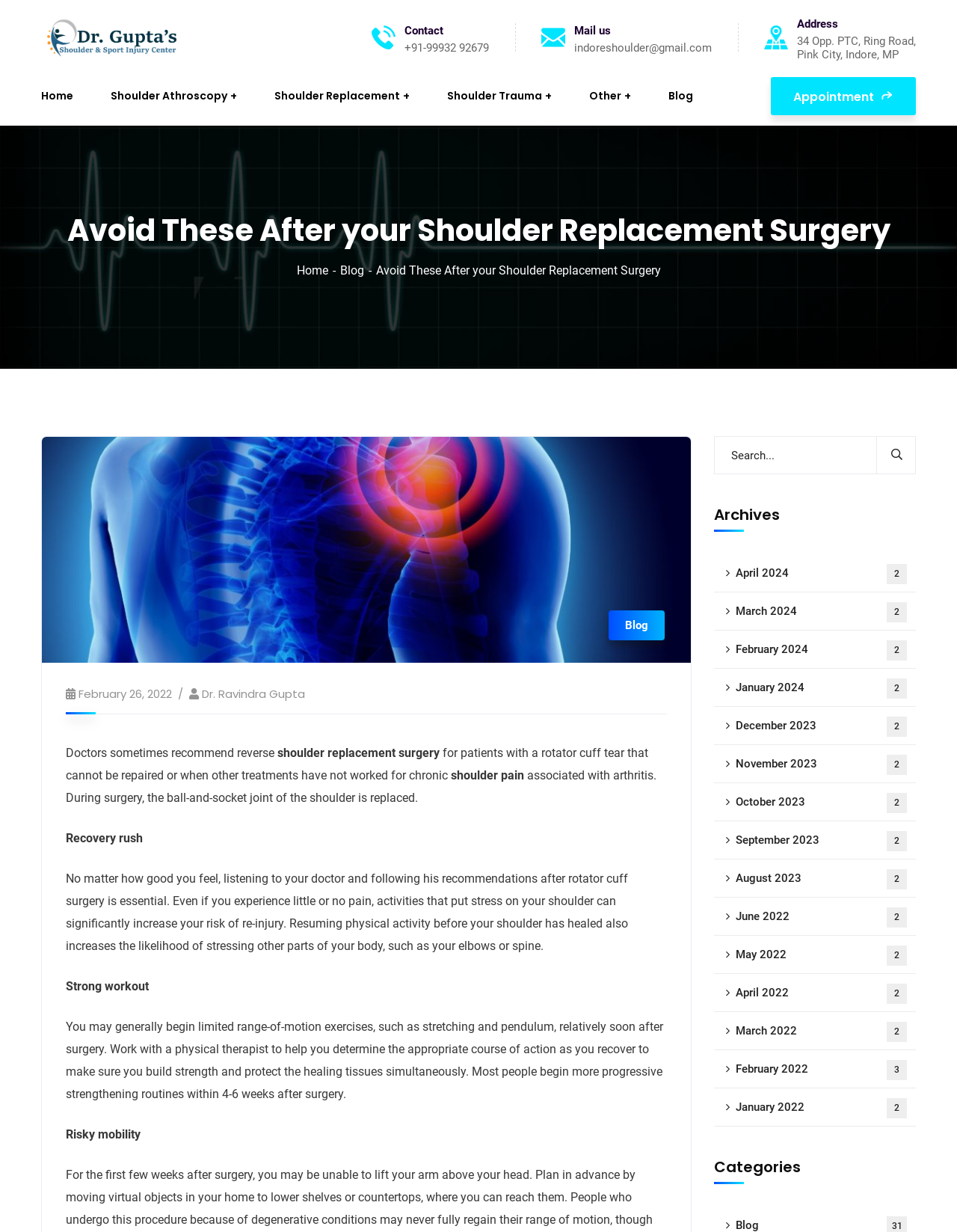Using the description "Shoulder Athroscopy", predict the bounding box of the relevant HTML element.

[0.116, 0.054, 0.248, 0.102]